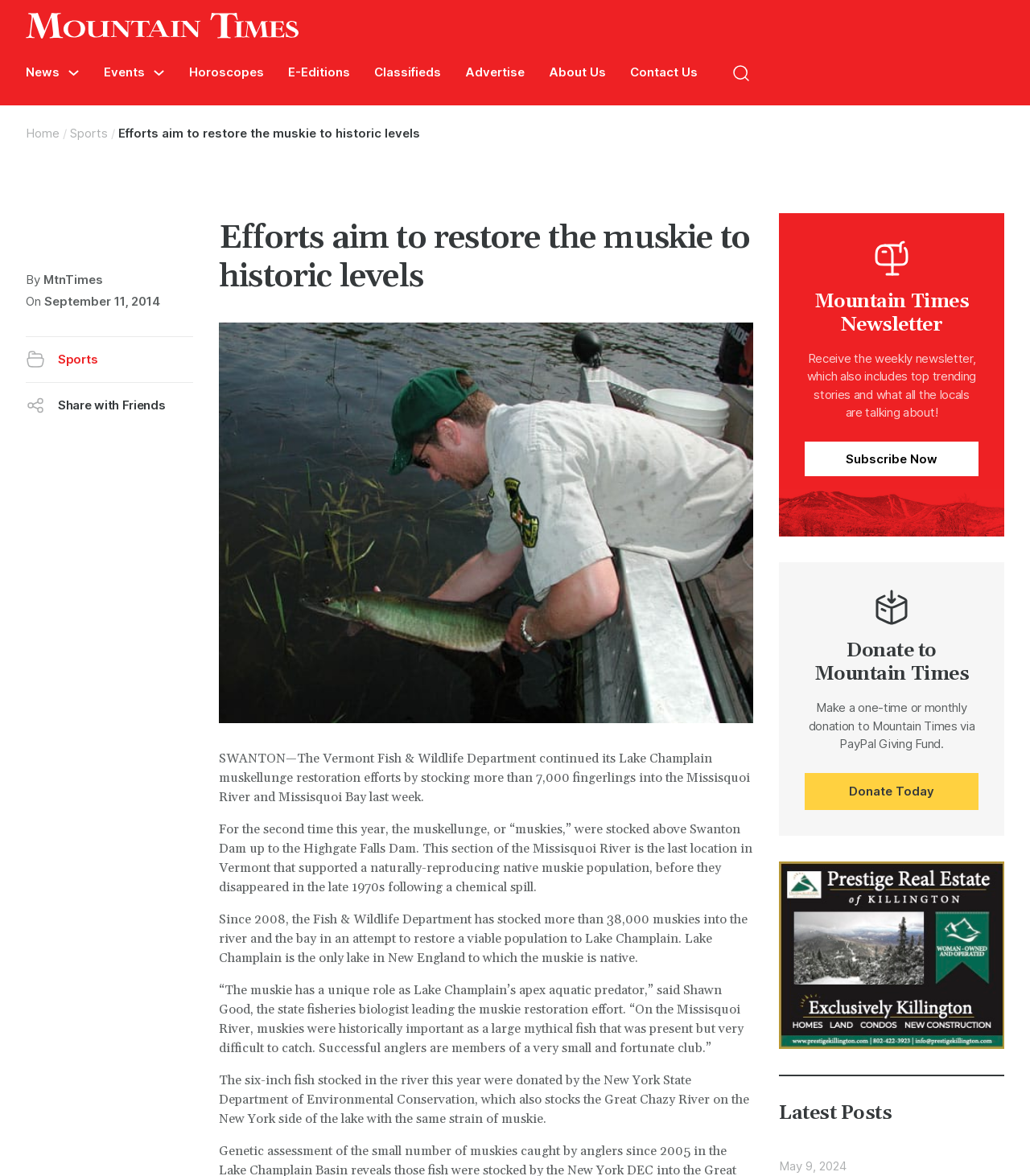Respond to the following question using a concise word or phrase: 
What is the role of muskies in Lake Champlain?

Apex aquatic predator